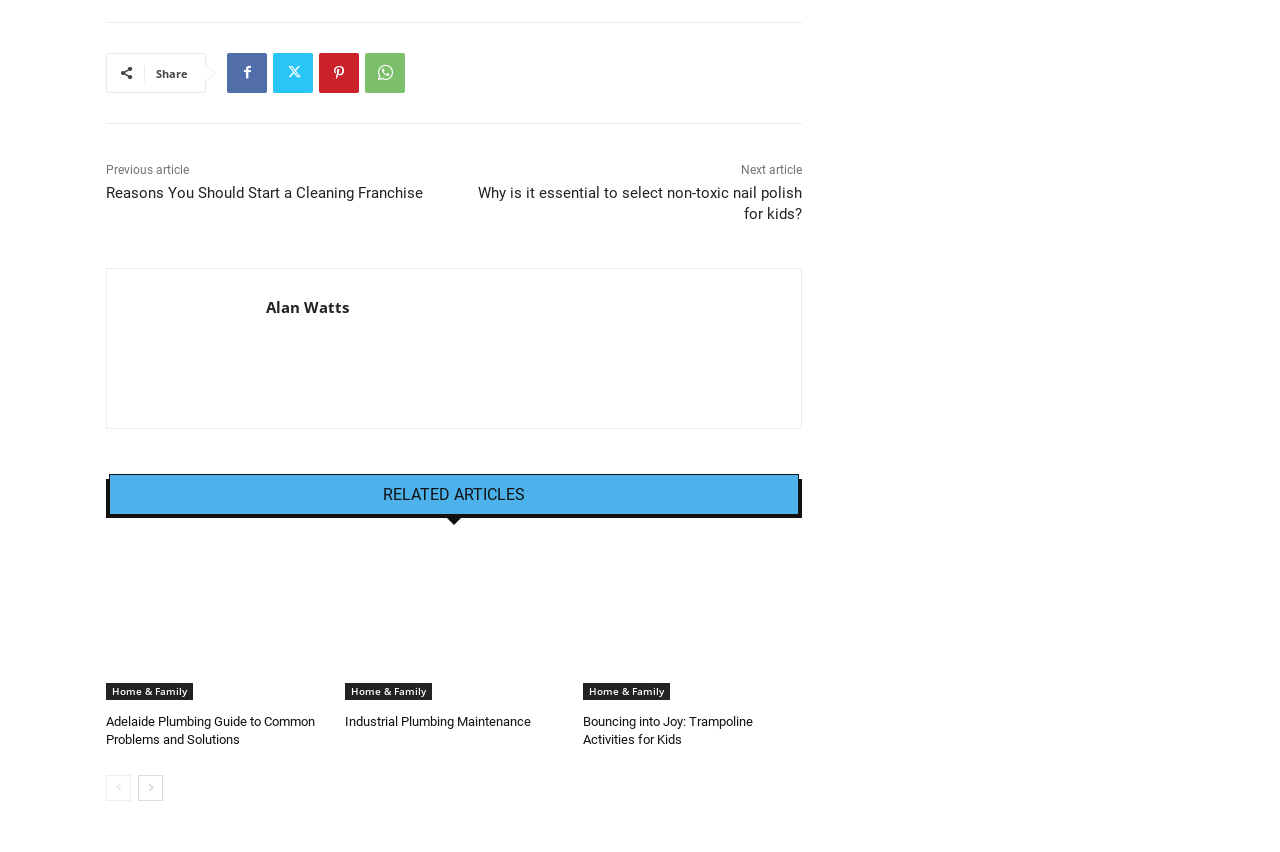Please reply to the following question with a single word or a short phrase:
How many articles are listed under 'RELATED ARTICLES'?

3